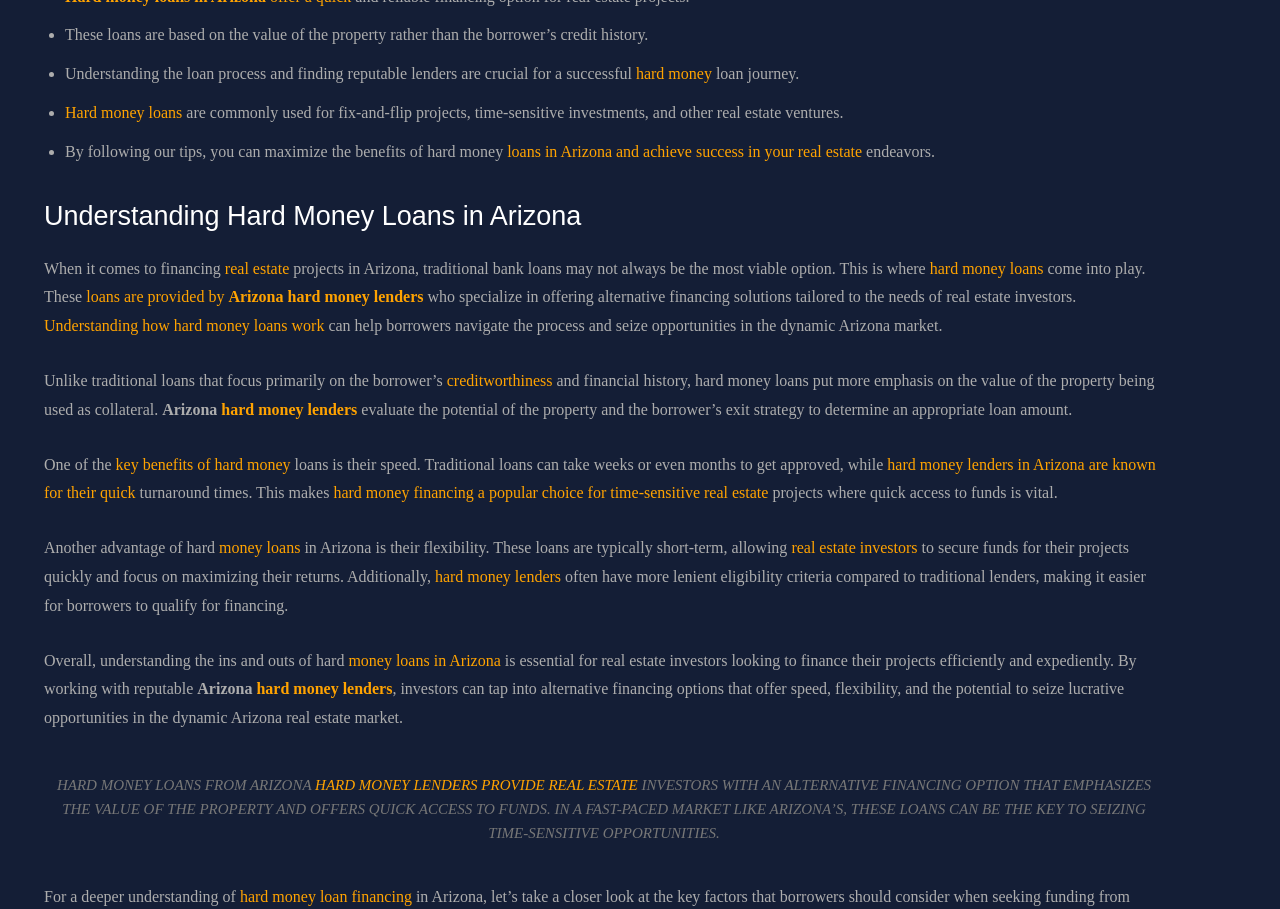Locate the bounding box of the UI element with the following description: "money loans in Arizona".

[0.272, 0.717, 0.391, 0.736]